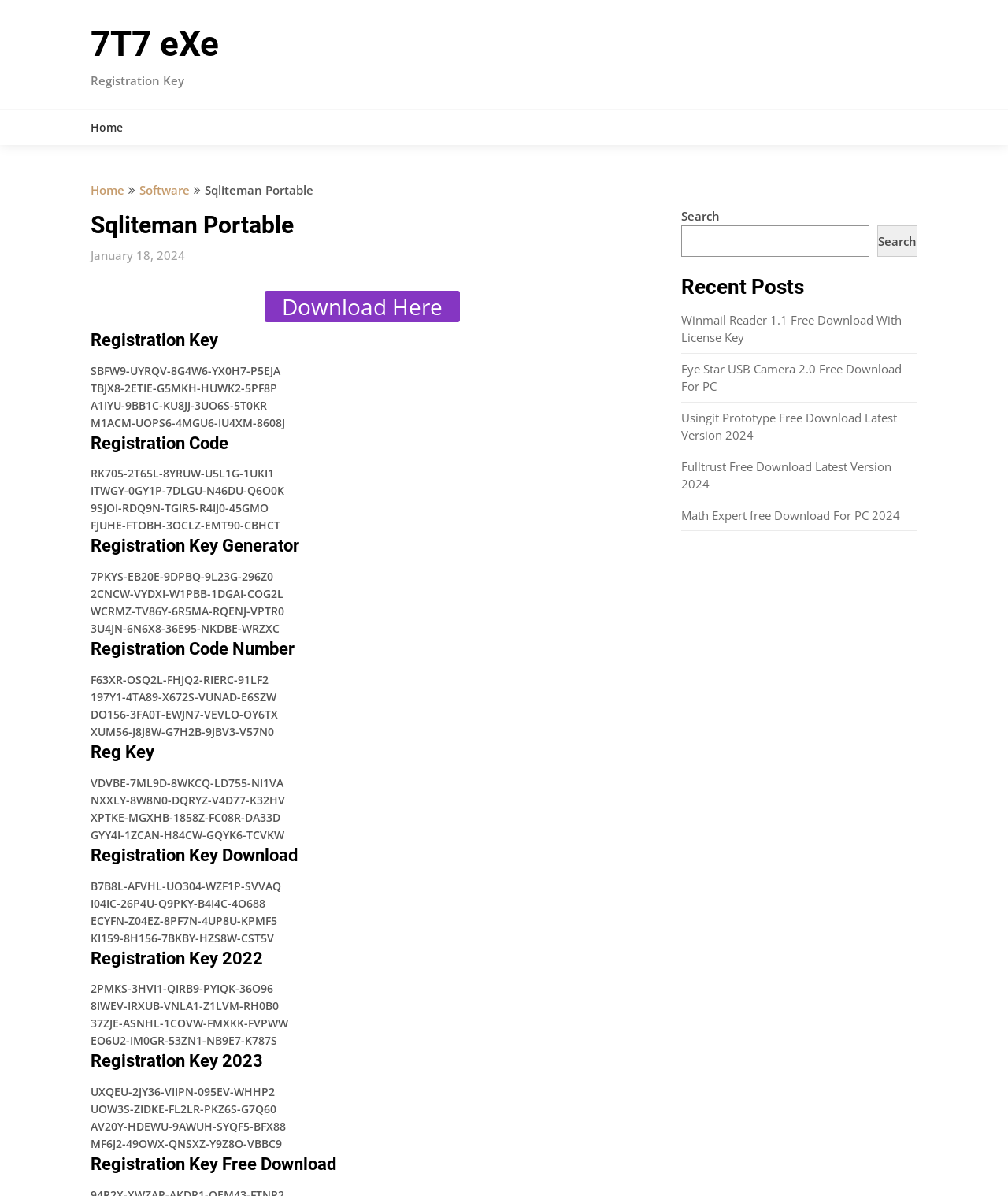Create an elaborate caption that covers all aspects of the webpage.

The webpage is focused on providing registration keys and codes for Sqliteman Portable, a Sqlite3 database management tool. At the top, there is a heading "7T7 eXe" with a link to it, followed by a static text "Registration Key". Below this, there are two links to "Home" and one link to "Software".

The main content of the page is divided into several sections, each with a heading and a list of registration keys or codes. The sections include "Registration Key", "Registration Code", "Registration Key Generator", "Registration Code Number", "Reg Key", "Registration Key Download", "Registration Key 2022", "Registration Key 2023", and "Registration Key Free Download". Each section contains multiple static texts displaying the registration keys or codes.

On the right side of the page, there is a complementary section with a search function, allowing users to search for specific content. Below the search function, there is a heading "Recent Posts" with links to several recent posts, including "Winmail Reader 1.1 Free Download With License Key", "Eye Star USB Camera 2.0 Free Download For PC", and others.

Overall, the webpage is designed to provide users with various registration keys and codes for Sqliteman Portable, as well as offer a search function and links to recent posts.